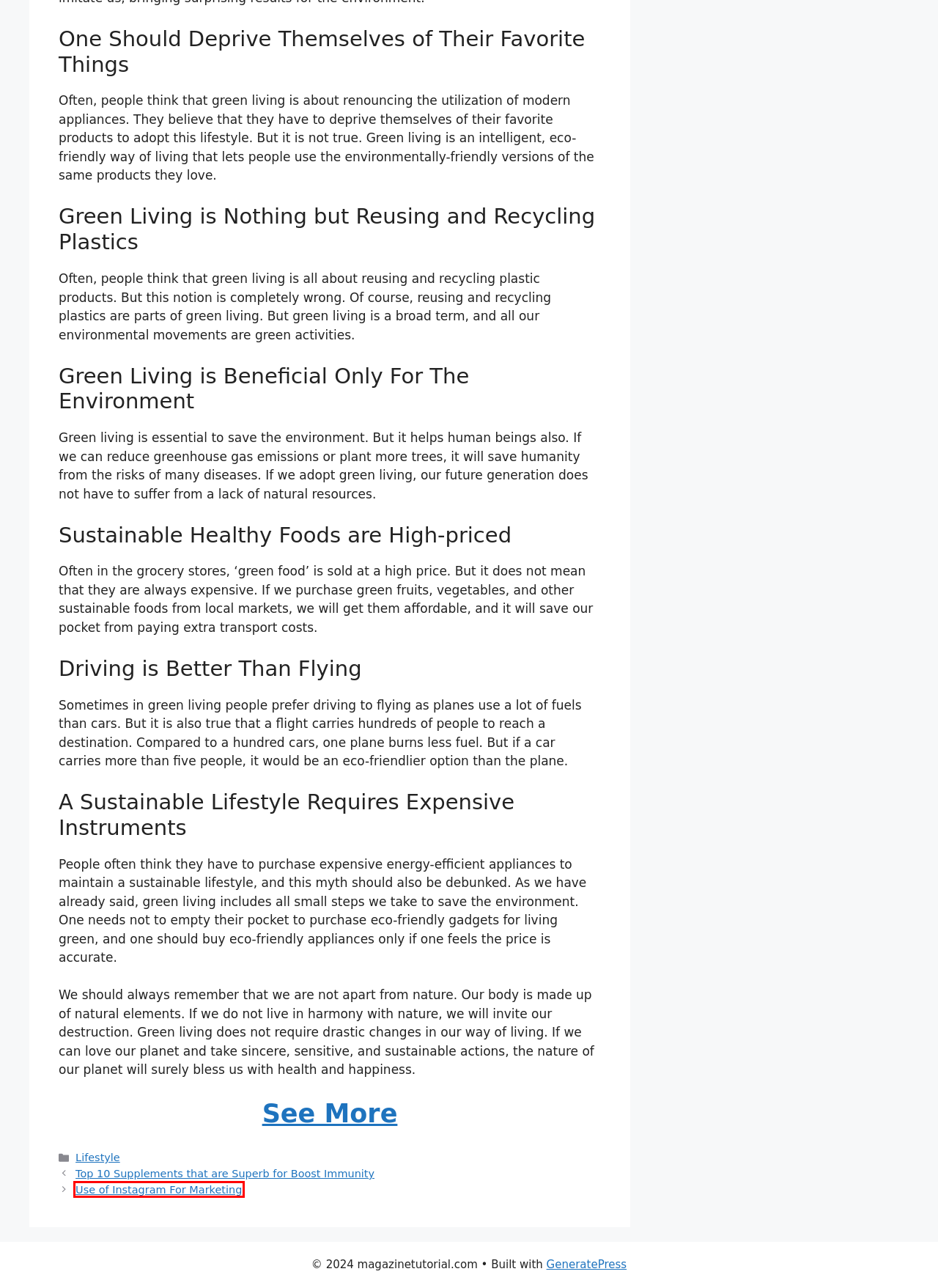Analyze the screenshot of a webpage with a red bounding box and select the webpage description that most accurately describes the new page resulting from clicking the element inside the red box. Here are the candidates:
A. Efficient Sod Installations in Fort Lauderdale: Lush Lawns Made Easy - magazinetutorial.com
B. Connect with Elliot Adler on Facebook - magazinetutorial.com
C. Use of Instagram For Marketing - magazinetutorial.com
D. Top 10 Supplements that are Superb for Boost Immunity - magazinetutorial.com
E. Lifestyle Archives - magazinetutorial.com
F. Tips & Tricks Archives - magazinetutorial.com
G. Become a Certified Life Coach with Robbins Madanes Training - magazinetutorial.com
H. magazinetutorial.com -

C